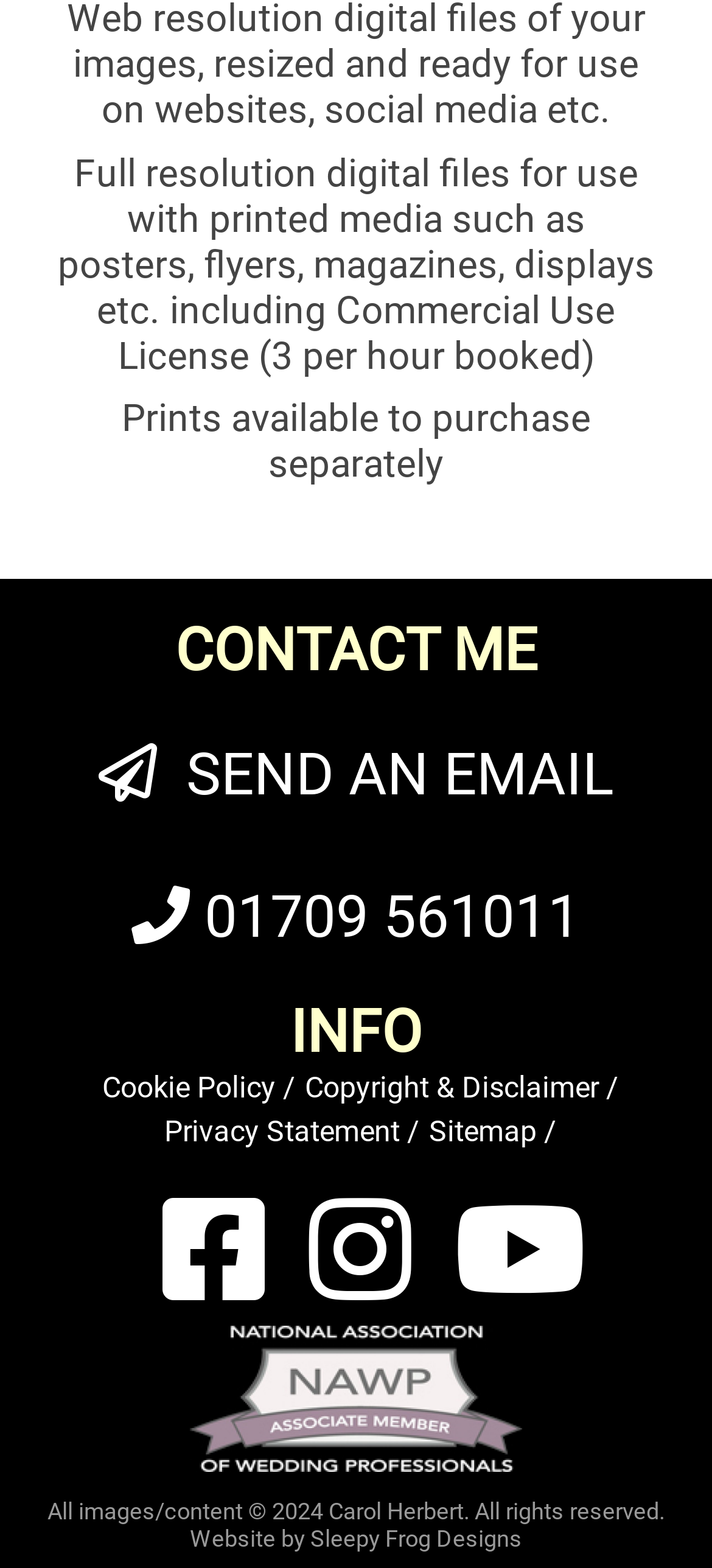Please specify the bounding box coordinates of the element that should be clicked to execute the given instruction: 'Visit My Pension Online'. Ensure the coordinates are four float numbers between 0 and 1, expressed as [left, top, right, bottom].

None